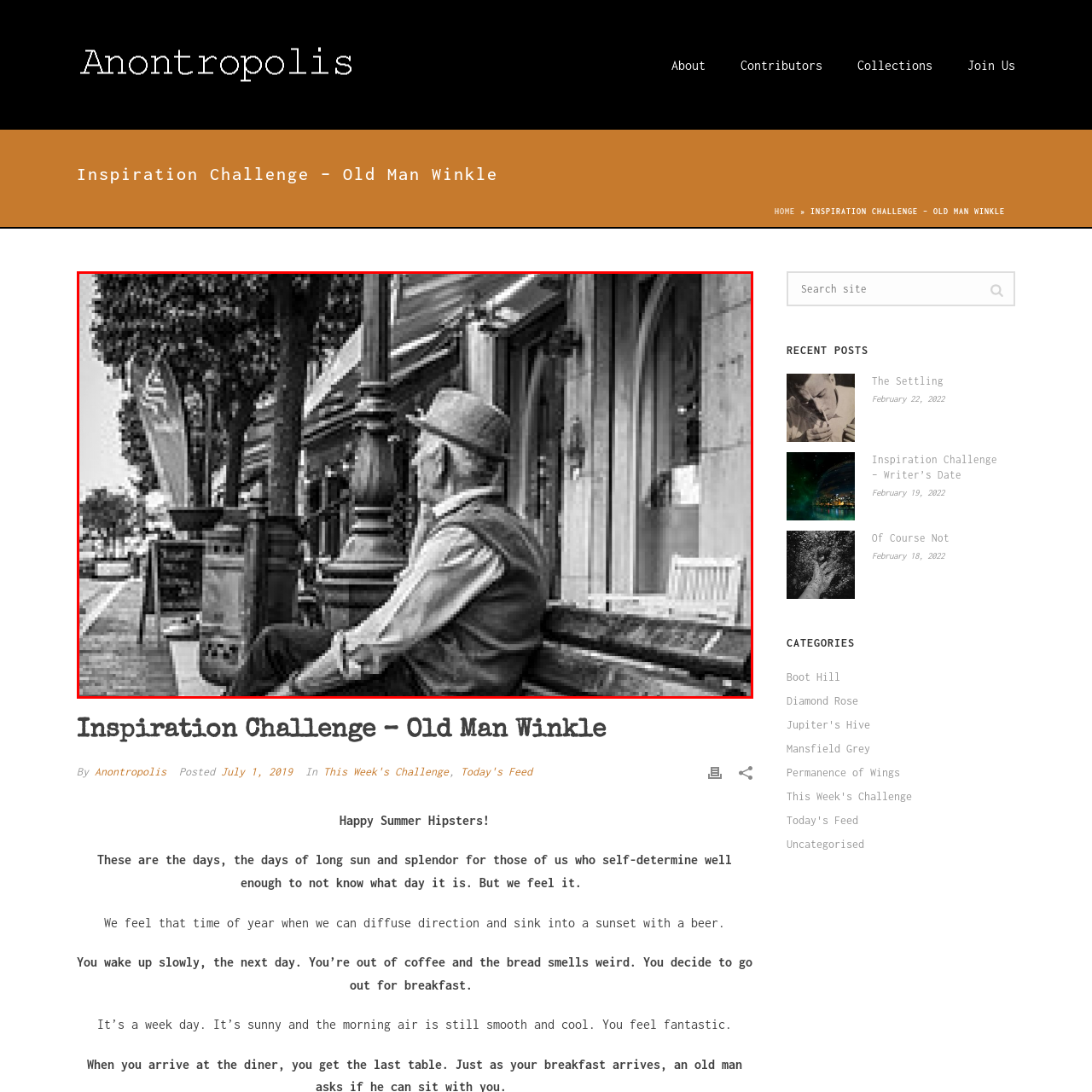Study the image inside the red outline, Are there trees in the scene? 
Respond with a brief word or phrase.

Yes